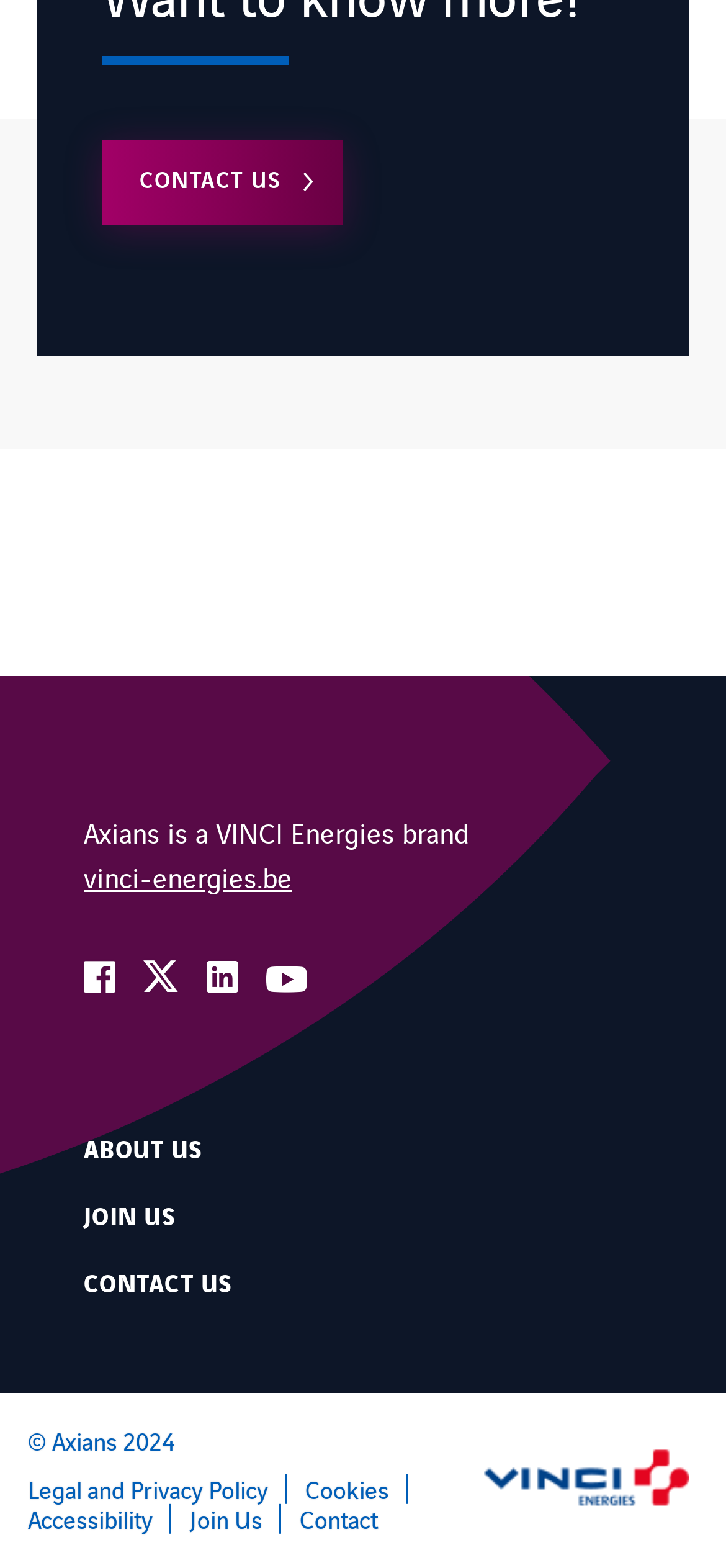Please identify the bounding box coordinates of the element's region that needs to be clicked to fulfill the following instruction: "learn about Axians". The bounding box coordinates should consist of four float numbers between 0 and 1, i.e., [left, top, right, bottom].

[0.115, 0.722, 0.782, 0.741]